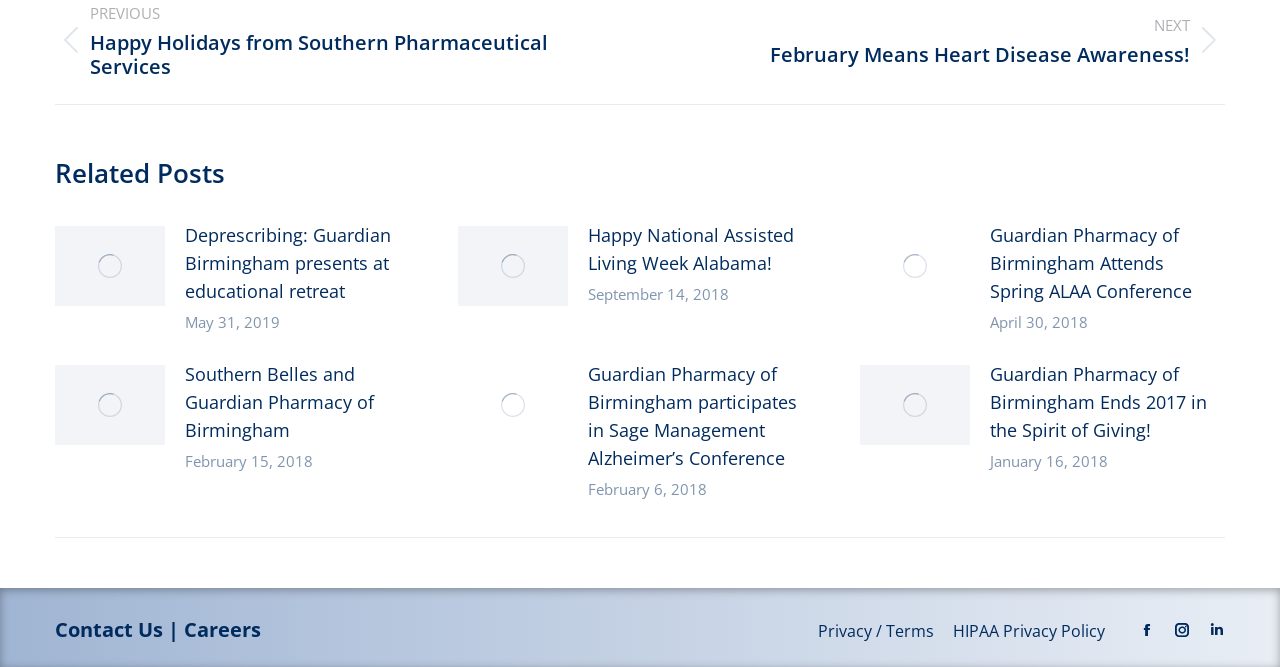What are the two options present in the 'Contact Us | Careers' section?
Offer a detailed and full explanation in response to the question.

The 'Contact Us | Careers' section is located at the bottom of the webpage, and it contains two links: 'Contact Us' and 'Careers'. These links likely direct users to pages with contact information and job opportunities, respectively.